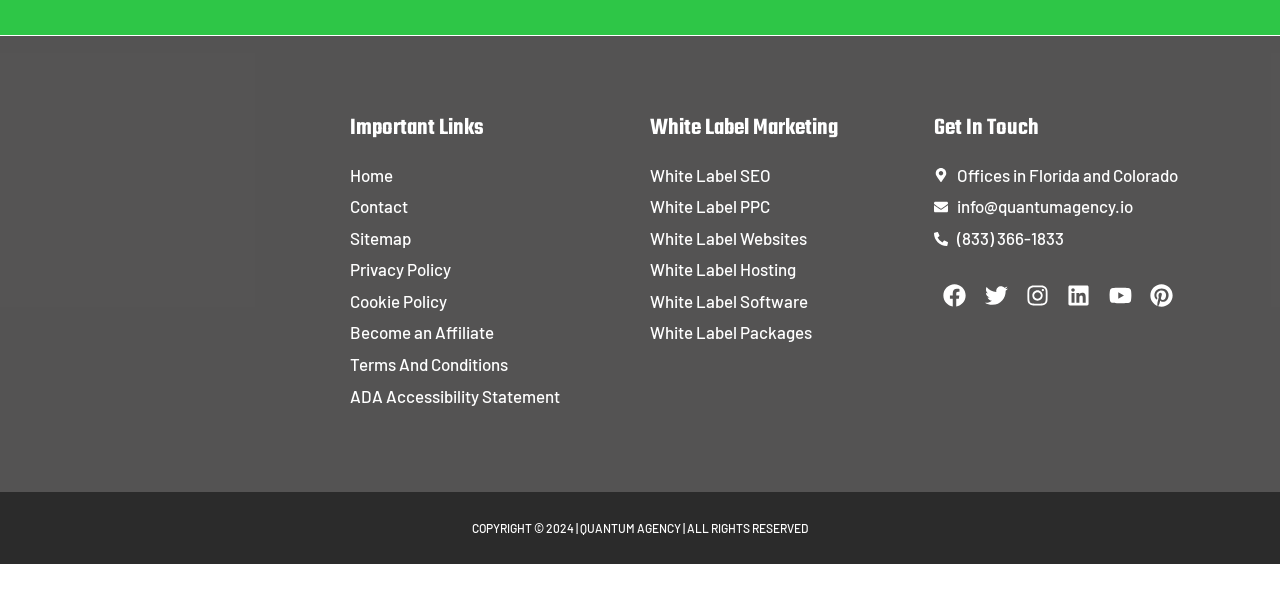Provide the bounding box coordinates of the HTML element described by the text: "Become an Affiliate".

[0.273, 0.533, 0.492, 0.586]